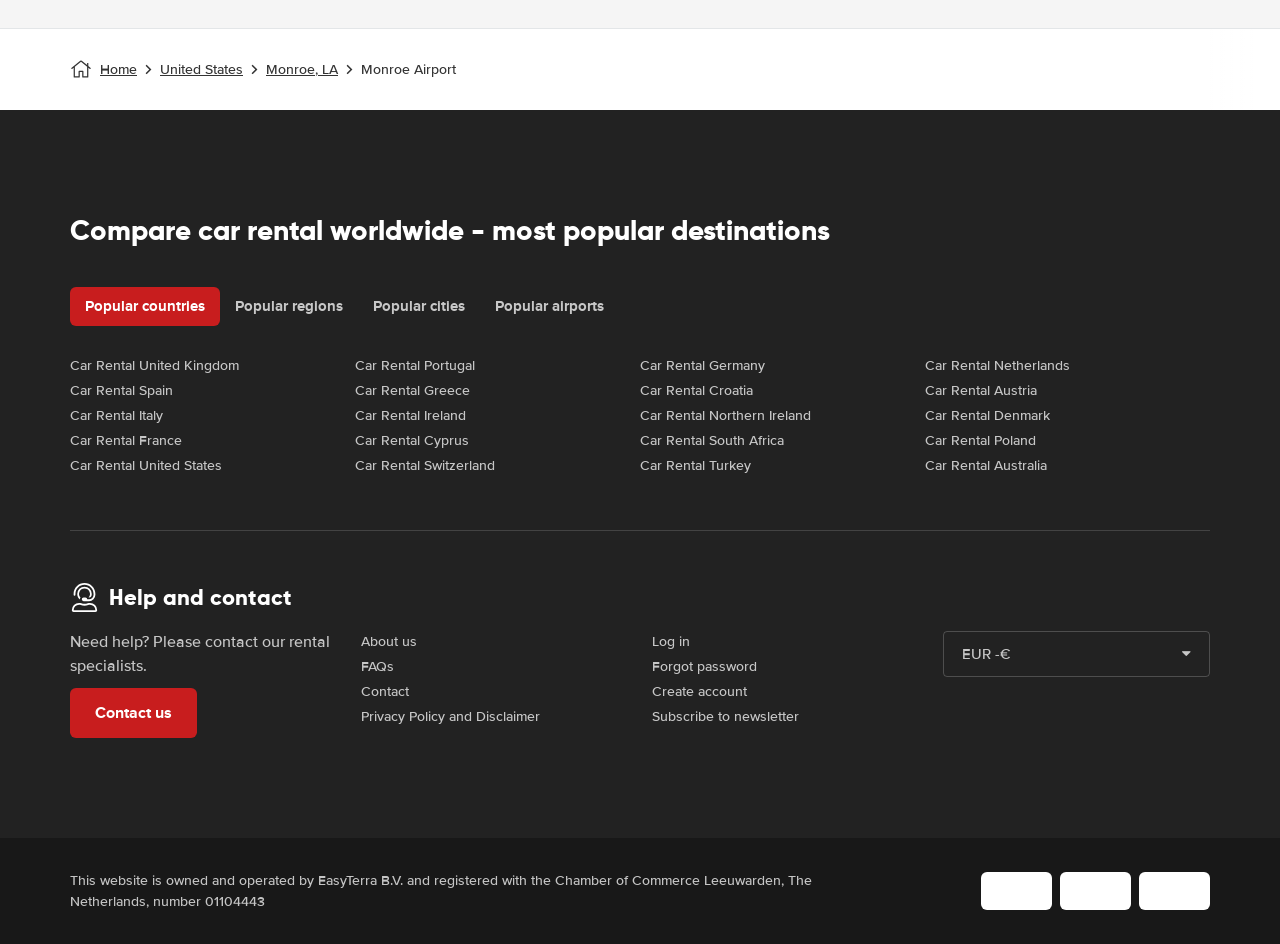Show the bounding box coordinates of the element that should be clicked to complete the task: "Get help and contact".

[0.085, 0.617, 0.228, 0.647]